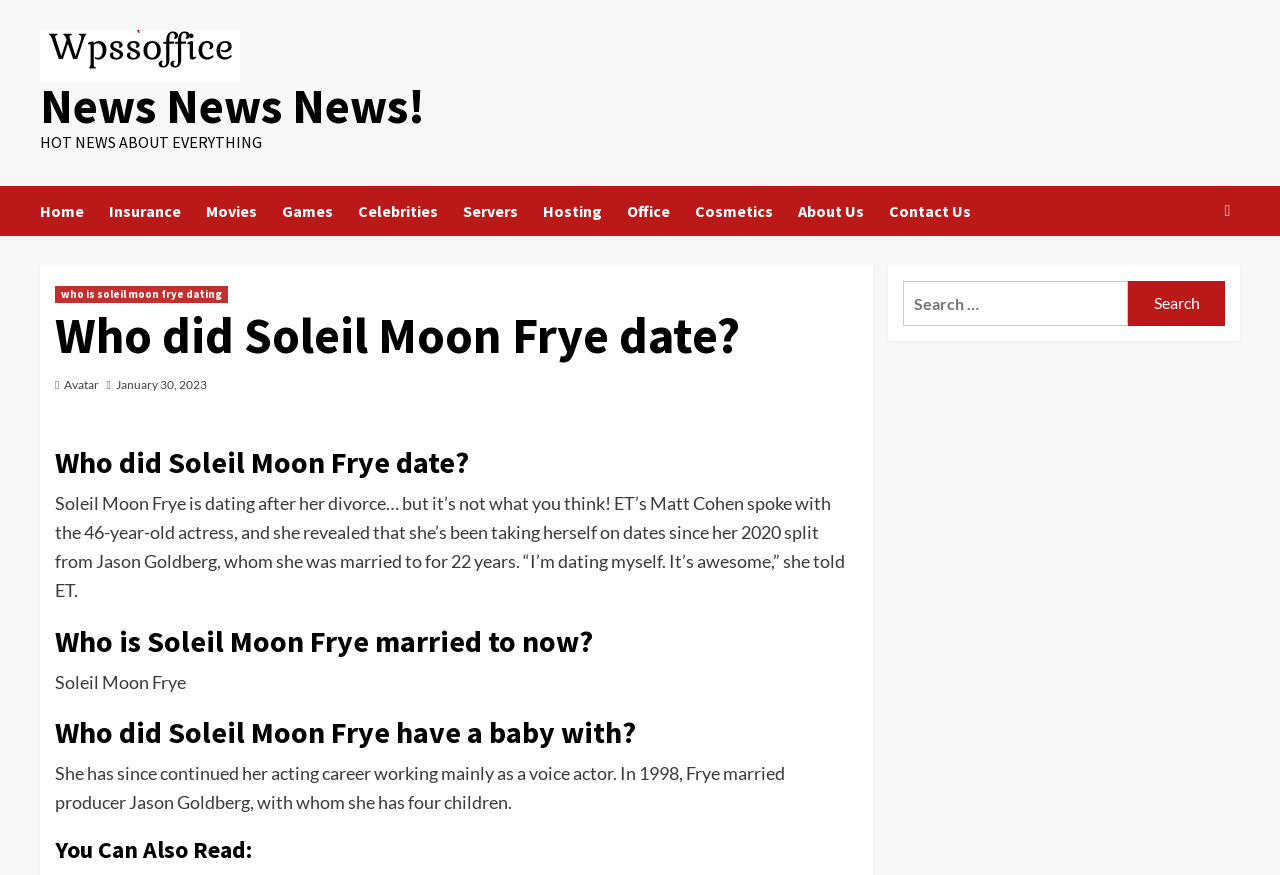Could you identify the text that serves as the heading for this webpage?

Who did Soleil Moon Frye date?